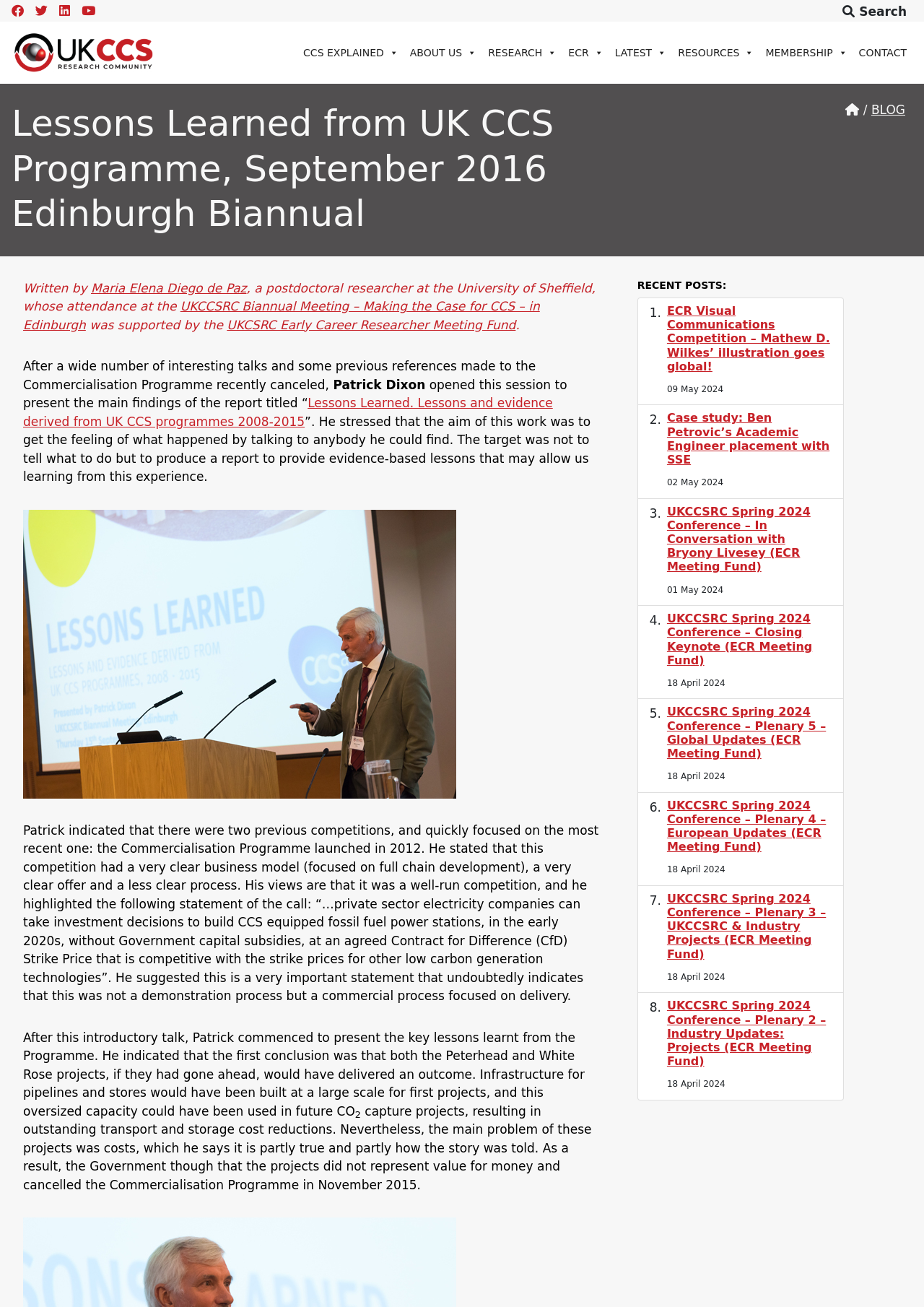Using the provided element description: "Contact", identify the bounding box coordinates. The coordinates should be four floats between 0 and 1 in the order [left, top, right, bottom].

[0.923, 0.029, 0.988, 0.051]